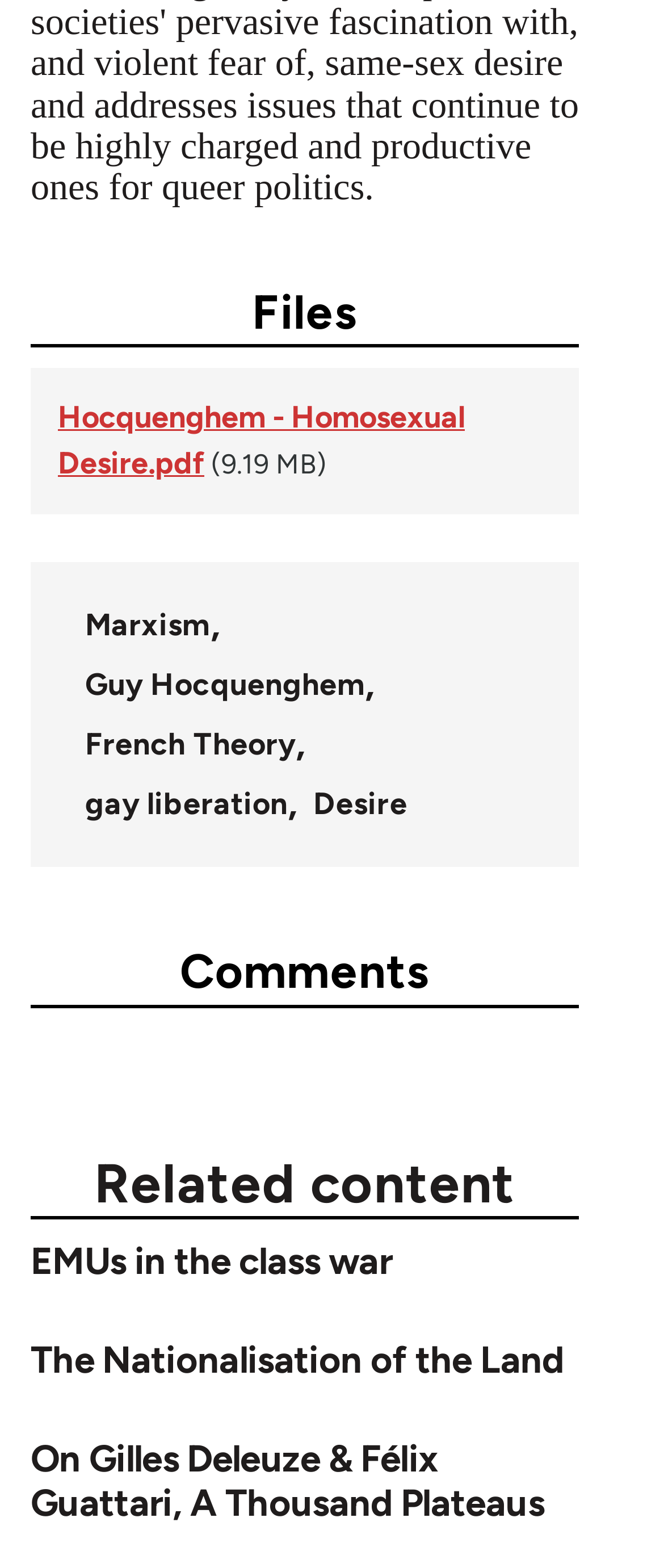How many links are there under the 'Files' heading?
Provide a well-explained and detailed answer to the question.

I counted the number of links under the 'Files' heading and found five links, which are 'Hocquenghem - Homosexual Desire.pdf', 'Marxism', 'Guy Hocquenghem', 'French Theory', and 'gay liberation'.